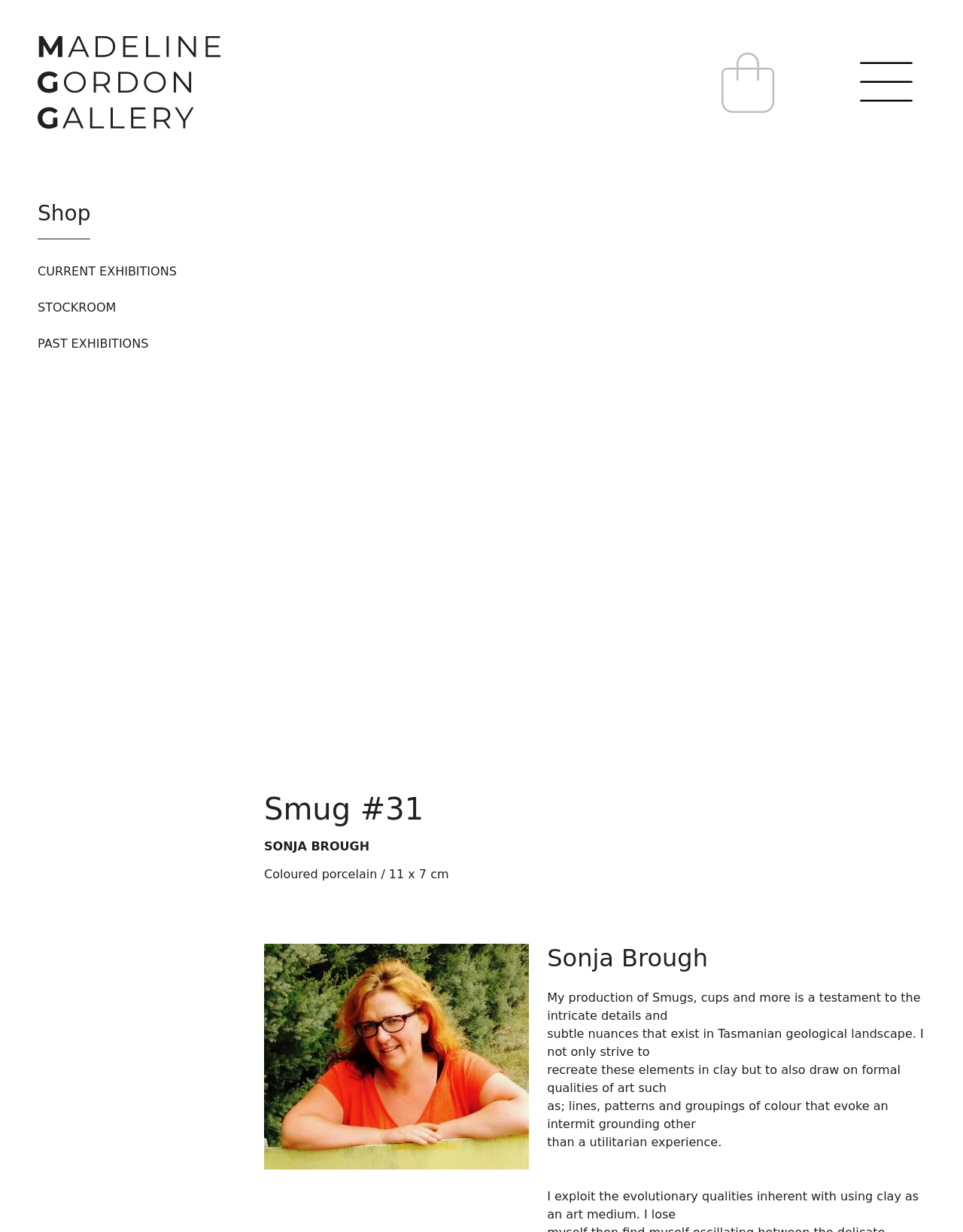Bounding box coordinates must be specified in the format (top-left x, top-left y, bottom-right x, bottom-right y). All values should be floating point numbers between 0 and 1. What are the bounding box coordinates of the UI element described as: Stockroom

[0.039, 0.238, 0.255, 0.262]